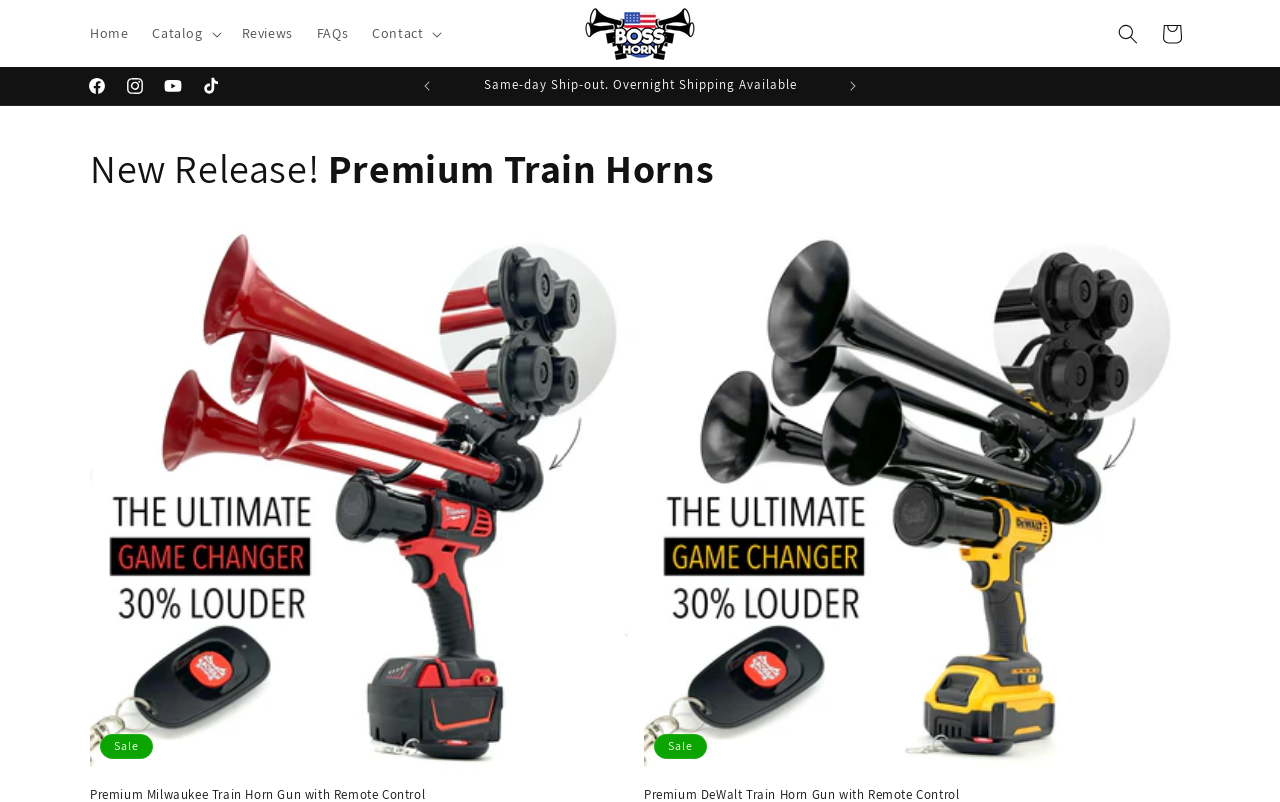Predict the bounding box coordinates of the area that should be clicked to accomplish the following instruction: "Expand the Catalog menu". The bounding box coordinates should consist of four float numbers between 0 and 1, i.e., [left, top, right, bottom].

[0.11, 0.015, 0.179, 0.068]